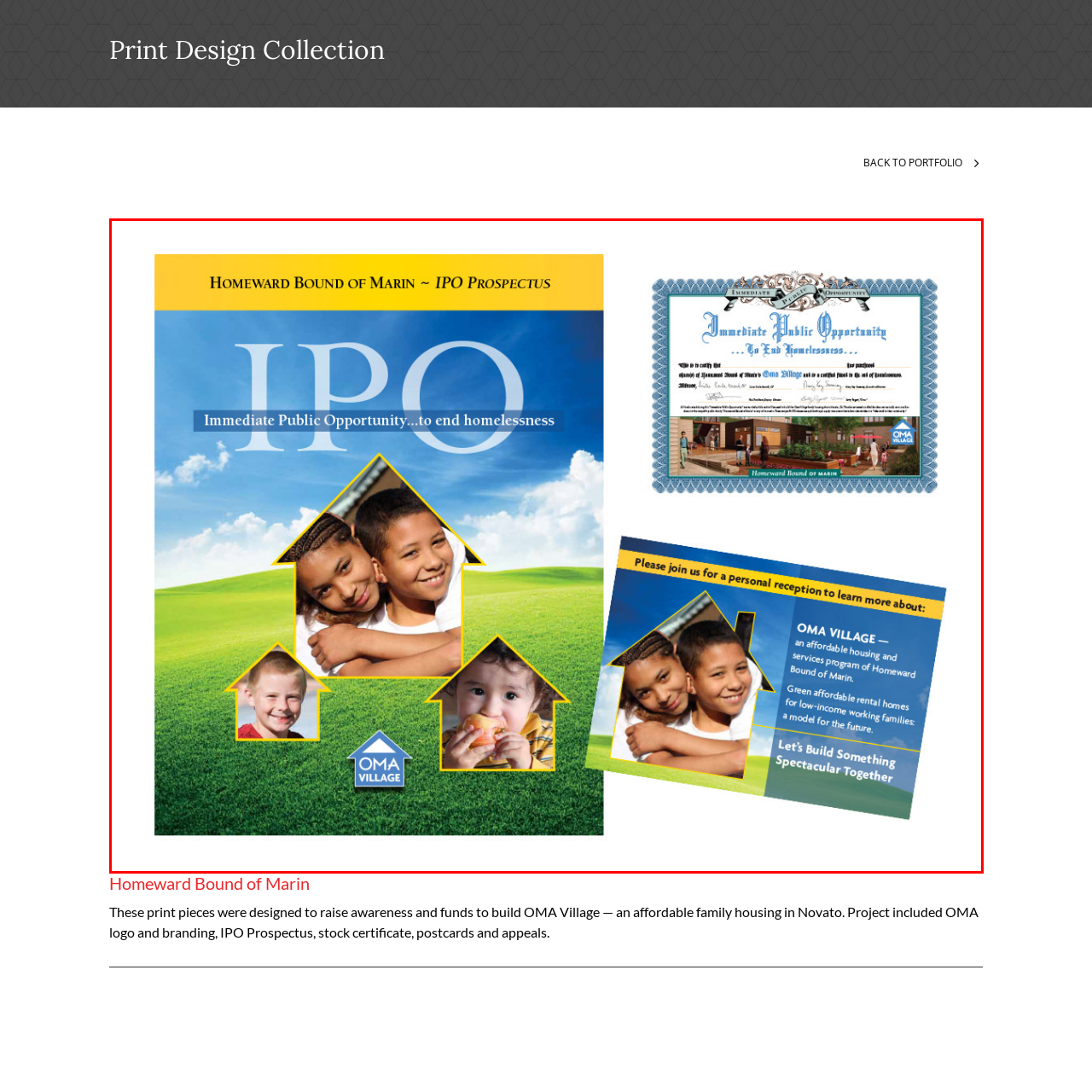Craft an in-depth description of the visual elements captured within the red box.

The image showcases a vibrant and engaging IPO prospectus for Homeward Bound of Marin, prominently featuring the slogan "Immediate Public Opportunity...to end homelessness." Central to the design are several smiling children, symbolizing hope and community support, set against a backdrop of lush green grass. The layout cleverly integrates the text within house-shaped graphics, emphasizing the initiative's focus on providing affordable housing through the OMA Village project. 

Accompanying this main graphic are additional elements, including a certificate representing the community's commitment and an invitation to attend a personal reception for further engagement. The visuals and text work together to highlight the mission of building a future where low-income families can thrive, making a compelling case for support and awareness for this vital cause.